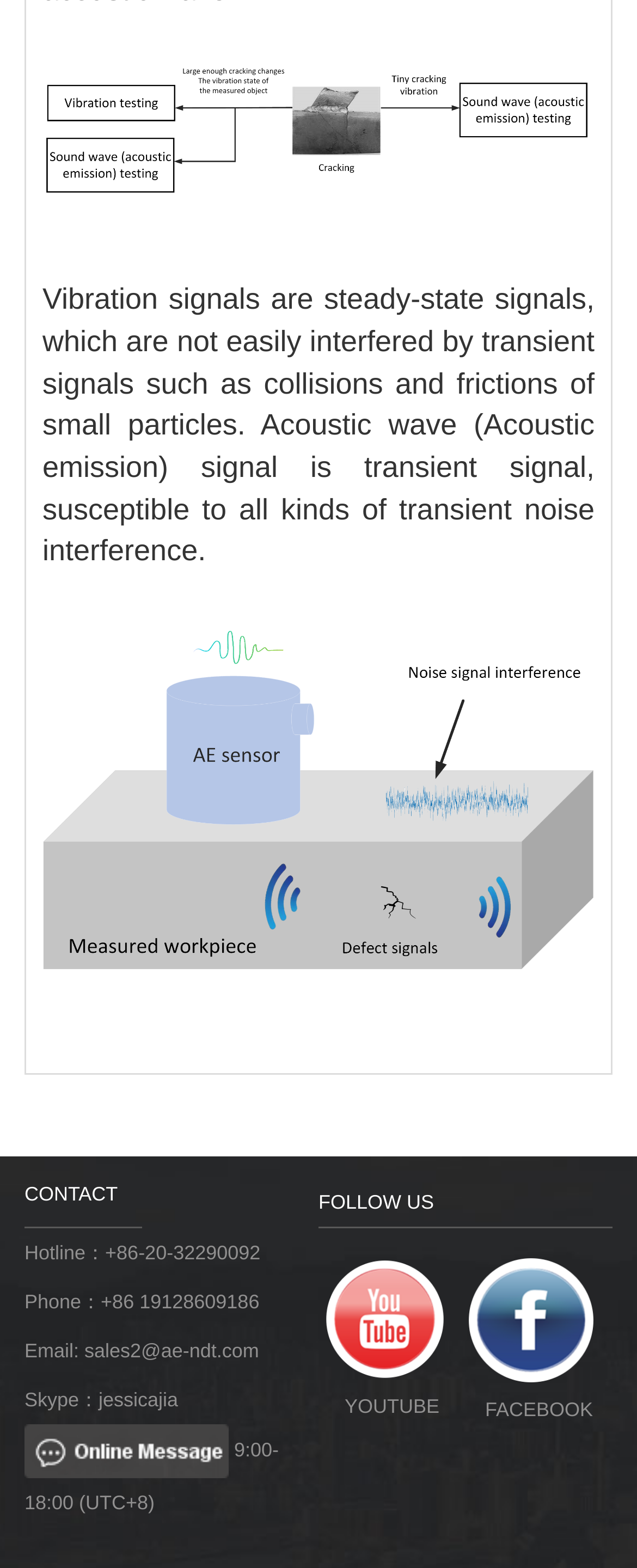Please study the image and answer the question comprehensively:
What is the topic of the text at the top of the webpage?

The topic of the text at the top of the webpage is about vibration signals, which are described as steady-state signals that are not easily interfered by transient signals.